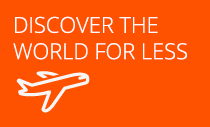Please use the details from the image to answer the following question comprehensively:
What is the color of the text?

The color of the text is white because the caption mentions that the text 'DISCOVER THE WORLD FOR LESS' is displayed in 'bold, white letters'.